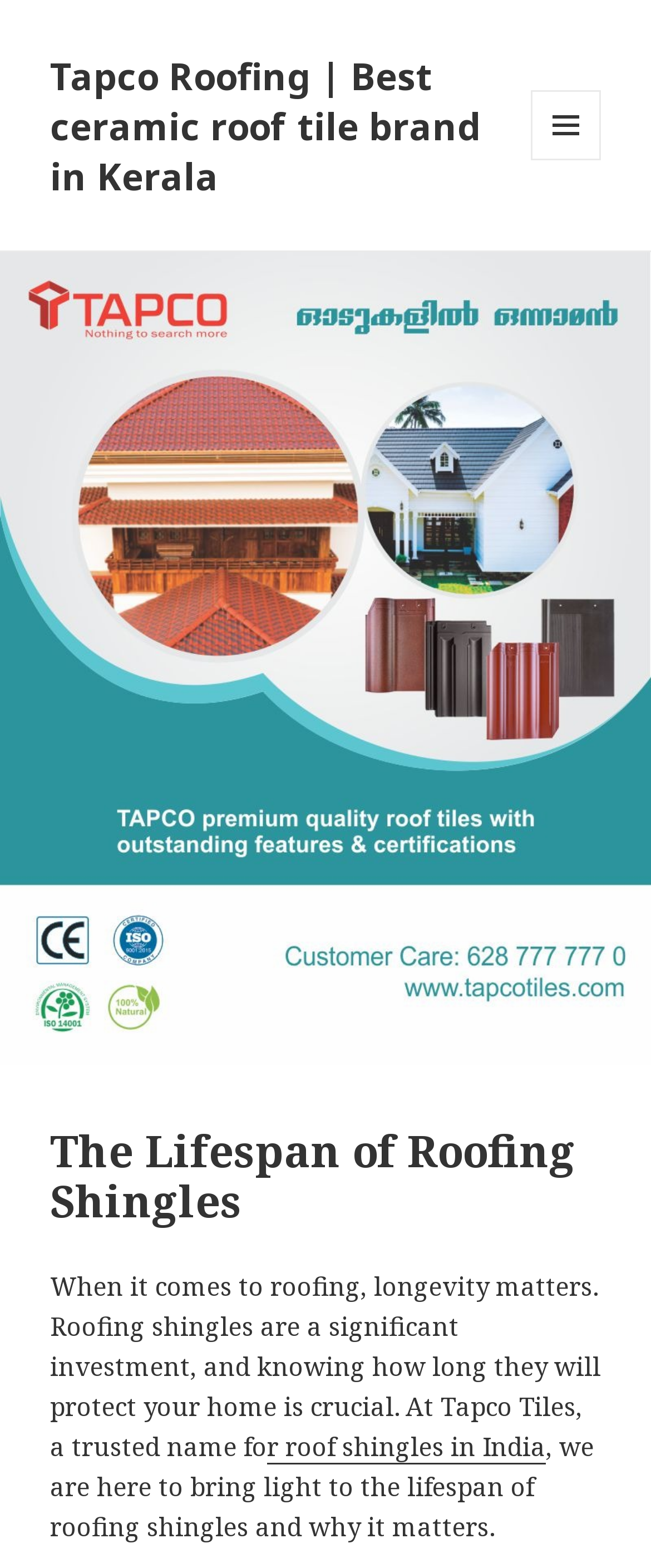Using the description "Menu and widgets", predict the bounding box of the relevant HTML element.

[0.815, 0.057, 0.923, 0.102]